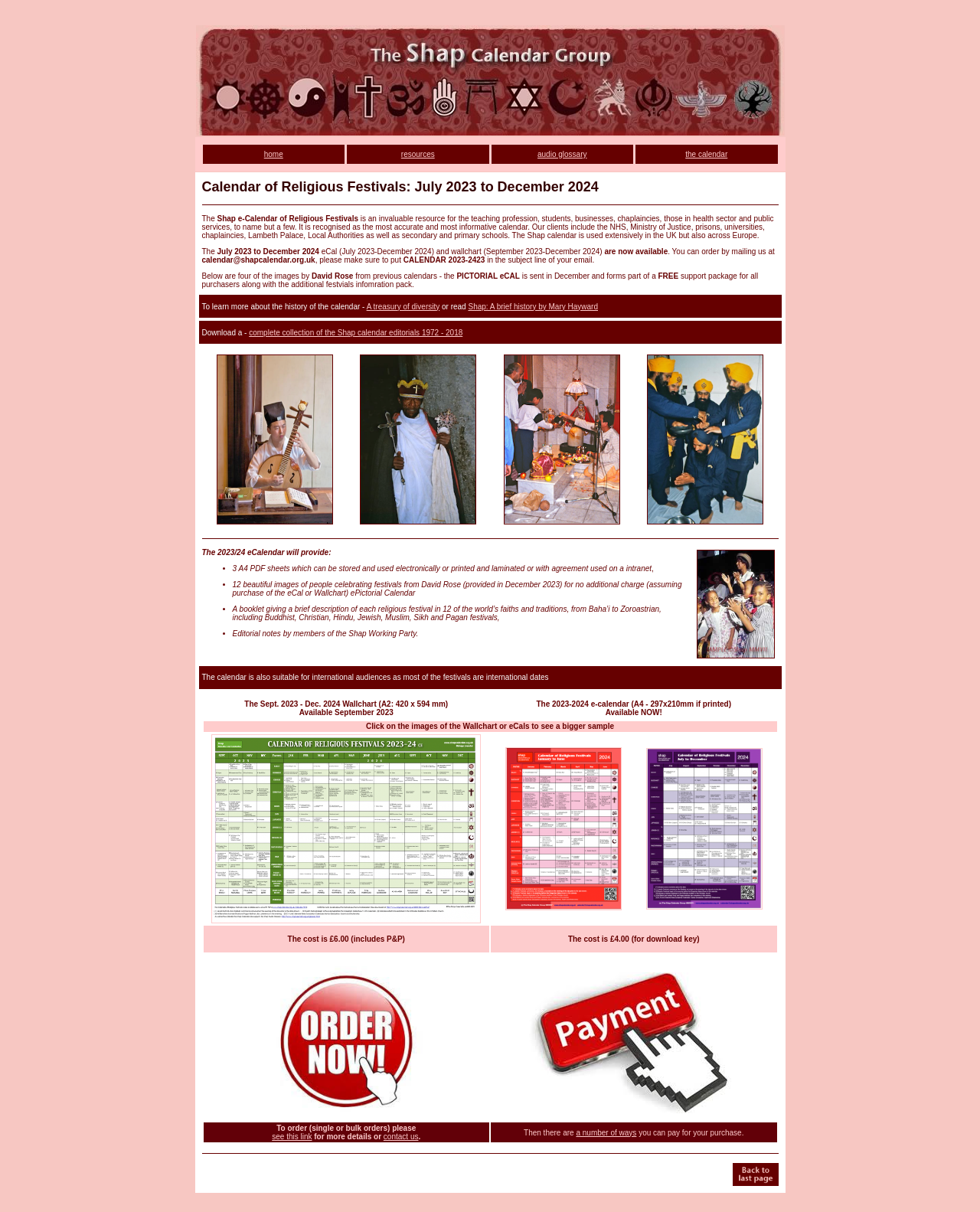Provide a brief response using a word or short phrase to this question:
What is the size of the Wallchart?

A2: 420 x 594 mm